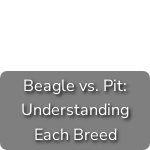Respond to the following question using a concise word or phrase: 
What is the background of the button?

Subtle